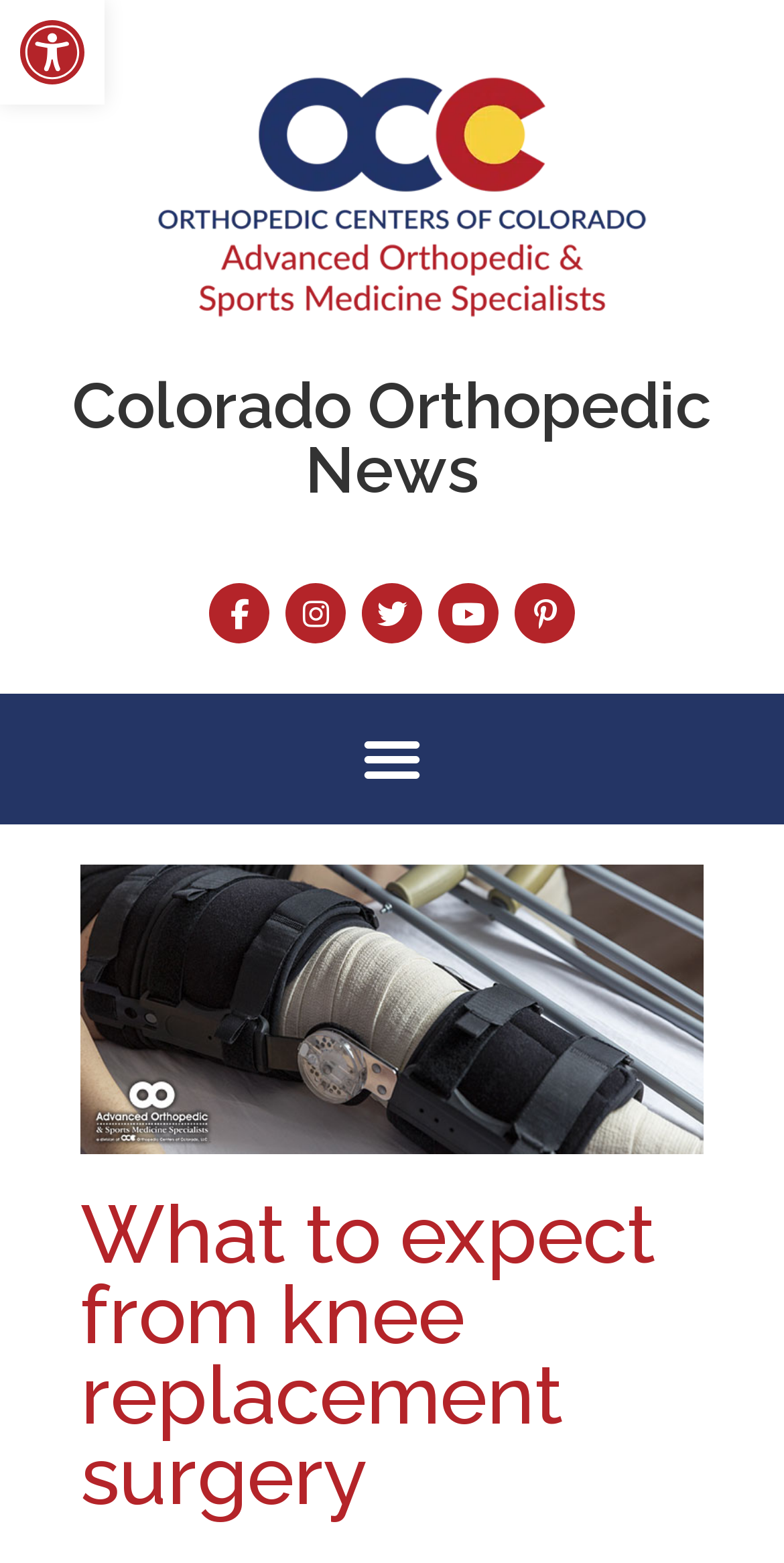Craft a detailed narrative of the webpage's structure and content.

The webpage is about knee replacement surgery, specifically discussing what to expect from the procedure. At the top left corner, there is a button to open the toolbar accessibility tools, accompanied by a small image. Next to it, on the top center, is a link to OCC Advanced Orthopedic & Sports Medicine Specialists, which is also represented by an image.

Below the top section, there is a heading that reads "Colorado Orthopedic News". On the right side of the page, there are five social media links, including Facebook, Instagram, Twitter, Youtube, and Pinterest, arranged horizontally.

On the left side of the page, there is a large image related to knee replacement surgery, taking up most of the vertical space. Above the image, there is a heading that reads "What to expect from knee replacement surgery". At the top right corner, there is a menu toggle button, which is currently not expanded.

Overall, the webpage appears to be a resource for individuals considering knee replacement surgery, providing information on what to expect from the procedure.